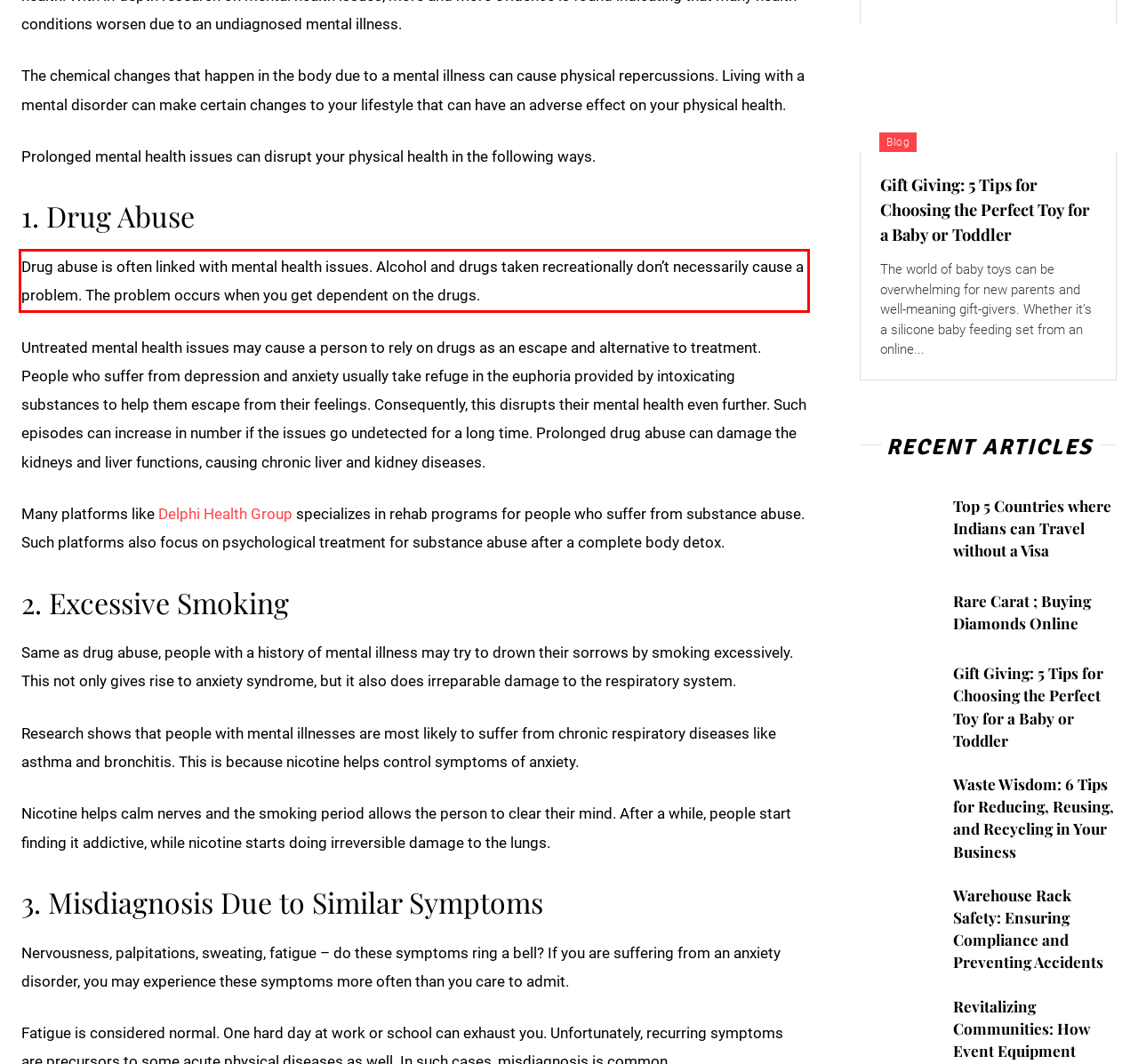From the given screenshot of a webpage, identify the red bounding box and extract the text content within it.

Drug abuse is often linked with mental health issues. Alcohol and drugs taken recreationally don’t necessarily cause a problem. The problem occurs when you get dependent on the drugs.